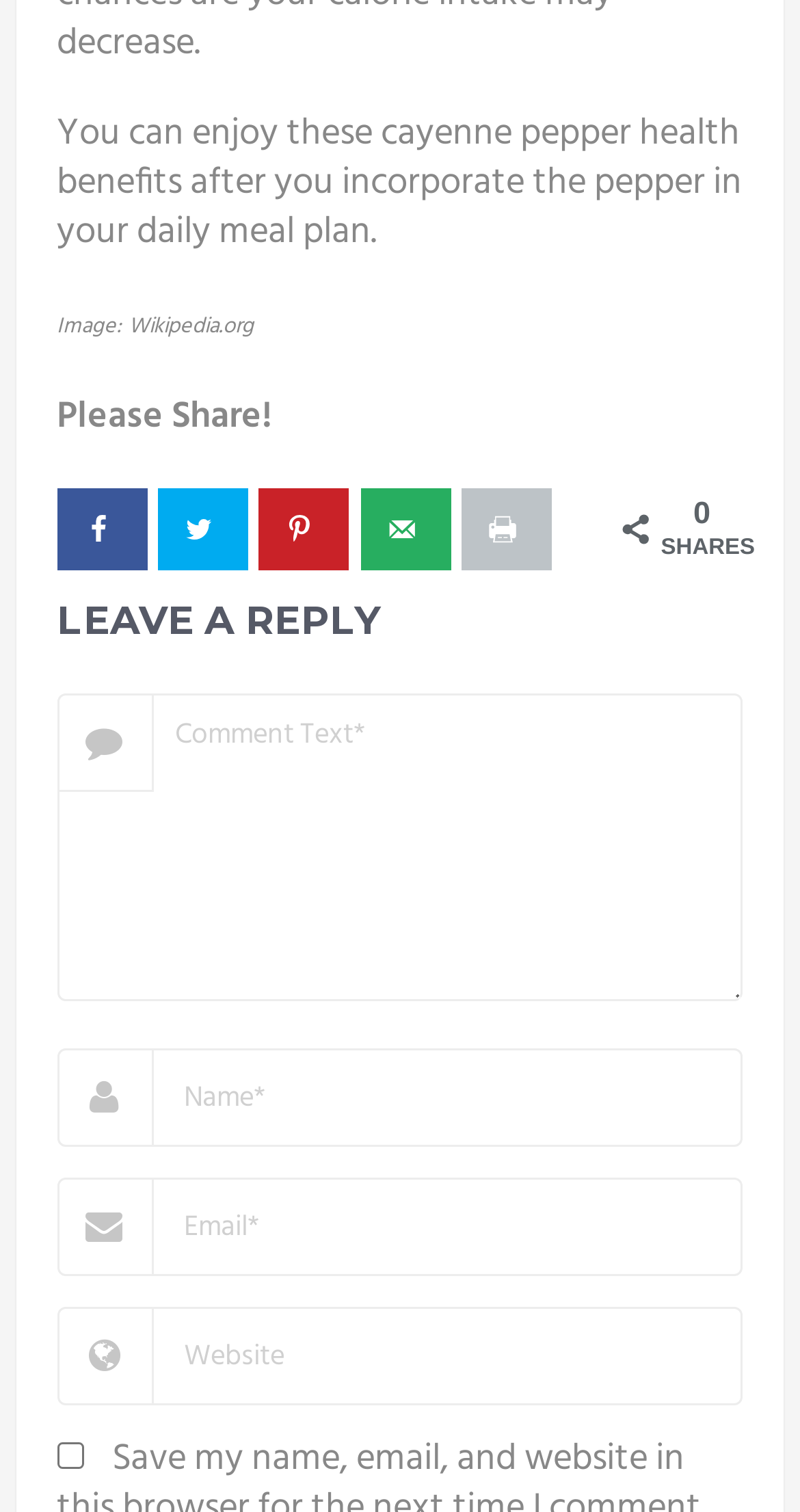How many images are on the webpage?
Answer the question based on the image using a single word or a brief phrase.

5